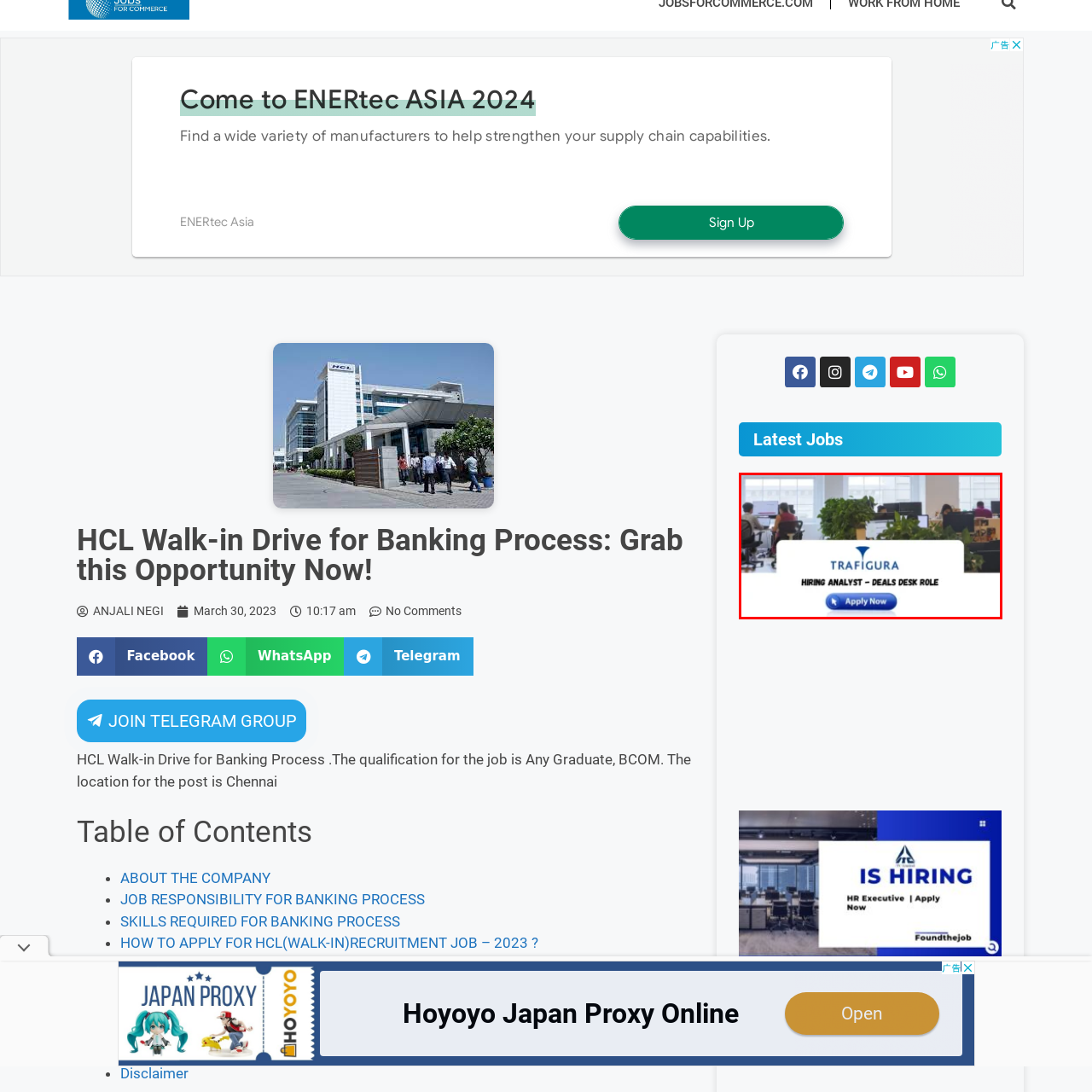Look at the image enclosed within the red outline and answer the question with a single word or phrase:
What is the role being hired for?

Hiring Analyst – Deals Desk Role